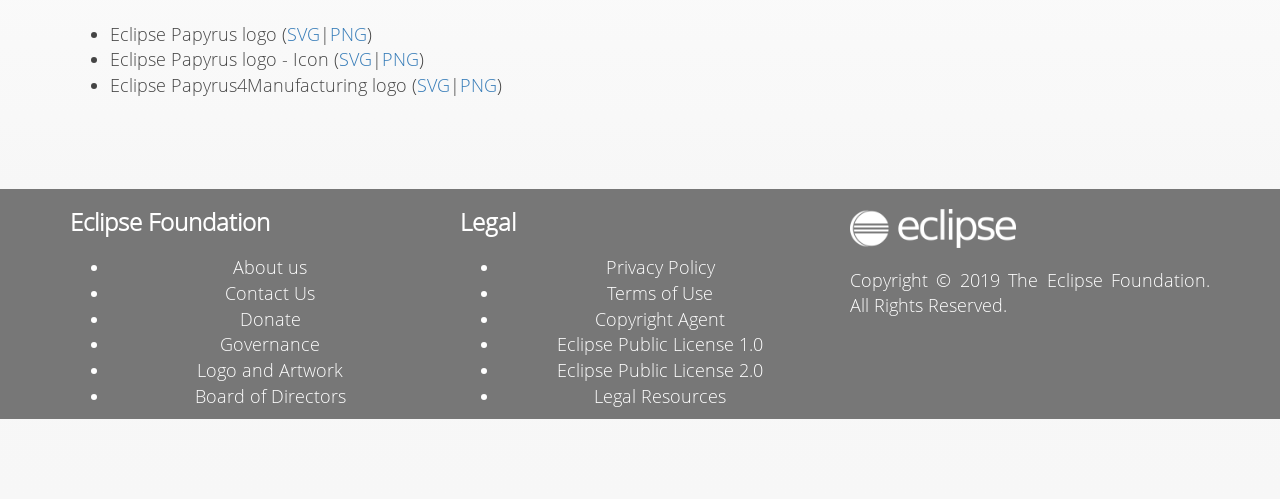Please find the bounding box coordinates of the clickable region needed to complete the following instruction: "Download Eclipse Papyrus logo in SVG format". The bounding box coordinates must consist of four float numbers between 0 and 1, i.e., [left, top, right, bottom].

[0.224, 0.043, 0.25, 0.091]